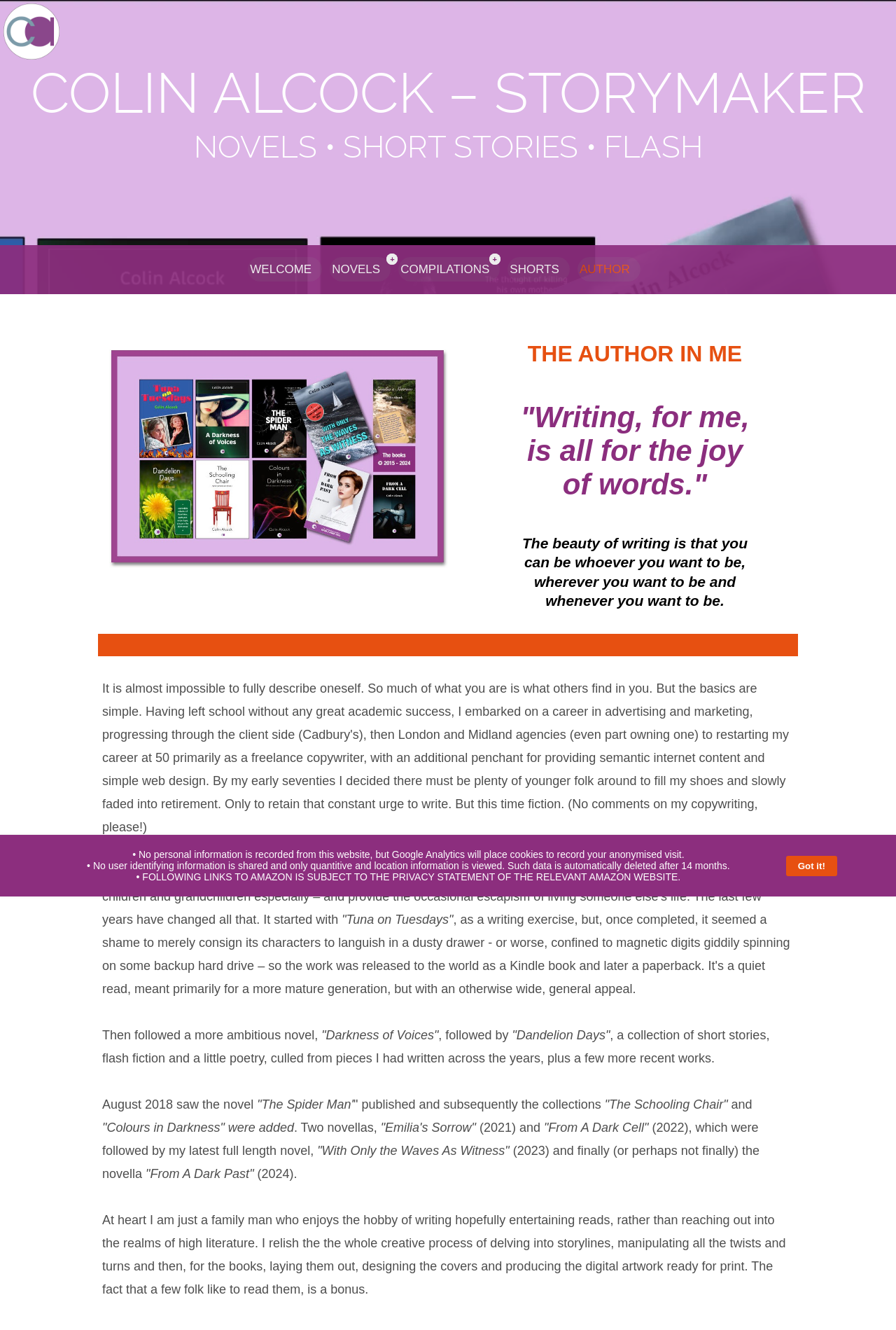Find the bounding box coordinates of the element you need to click on to perform this action: 'Read more about the novel 'With Only the Waves As Witness''. The coordinates should be represented by four float values between 0 and 1, in the format [left, top, right, bottom].

[0.35, 0.86, 0.572, 0.87]